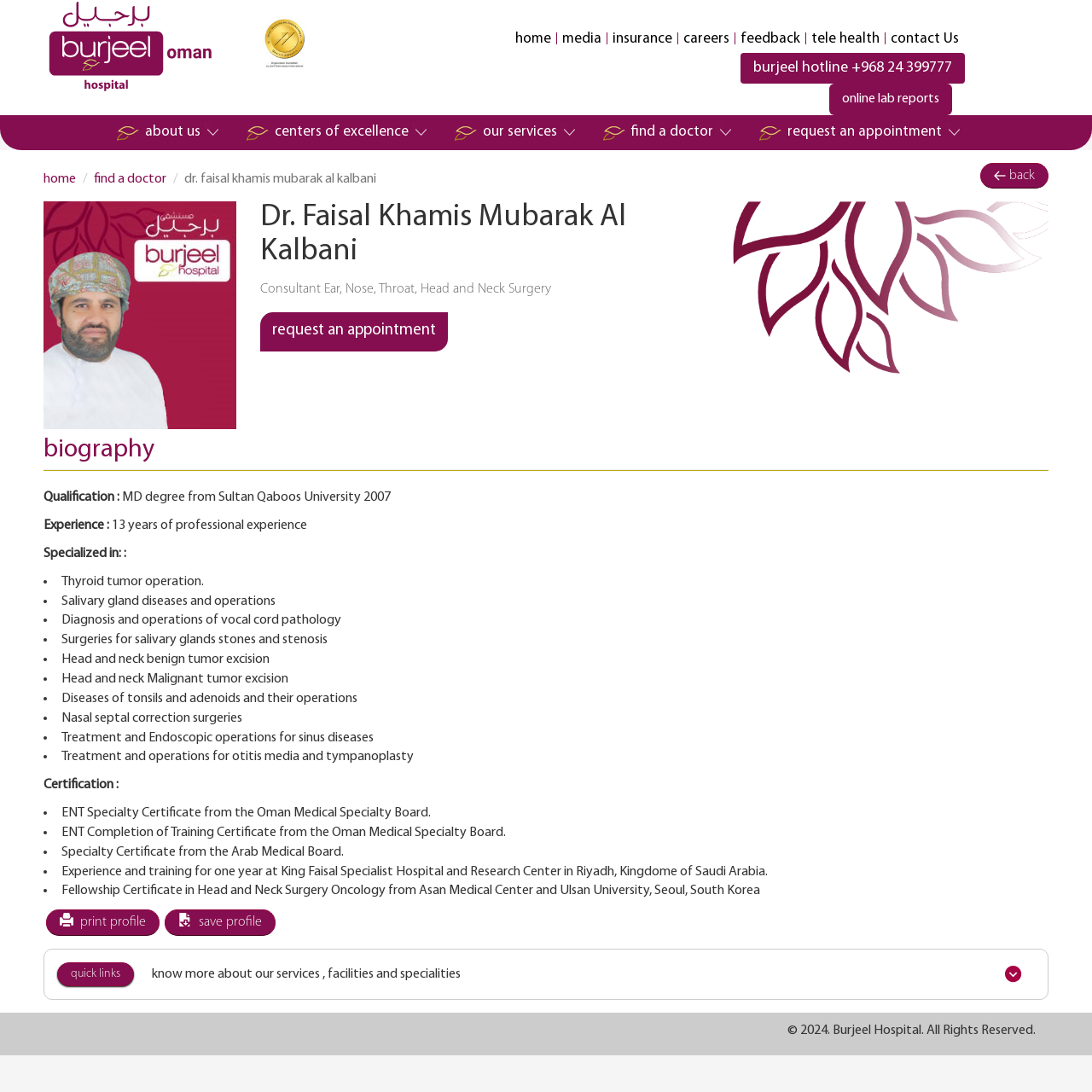Can you specify the bounding box coordinates of the area that needs to be clicked to fulfill the following instruction: "contact us"?

[0.811, 0.03, 0.883, 0.041]